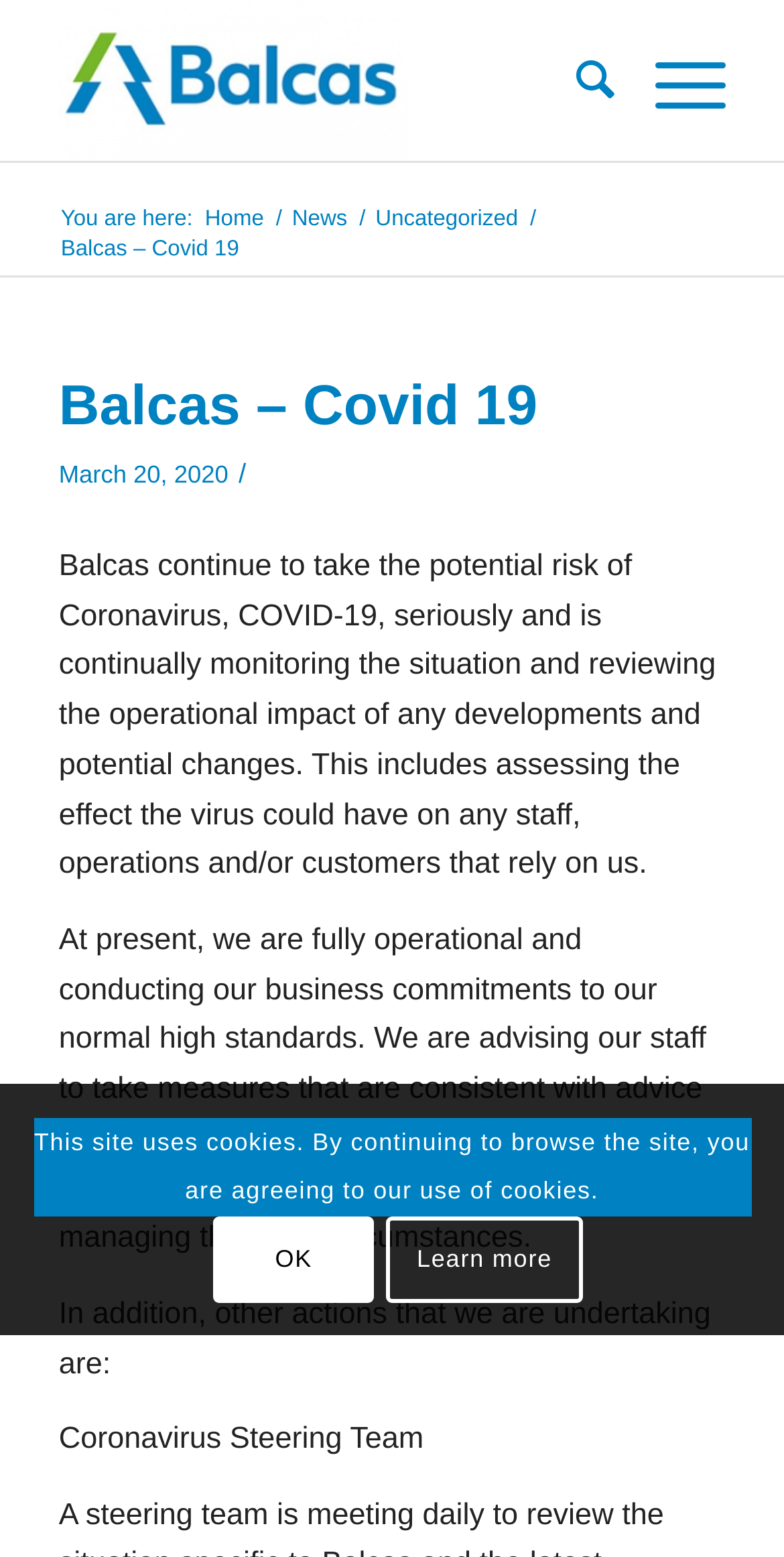For the given element description Learn more, determine the bounding box coordinates of the UI element. The coordinates should follow the format (top-left x, top-left y, bottom-right x, bottom-right y) and be within the range of 0 to 1.

[0.493, 0.781, 0.743, 0.836]